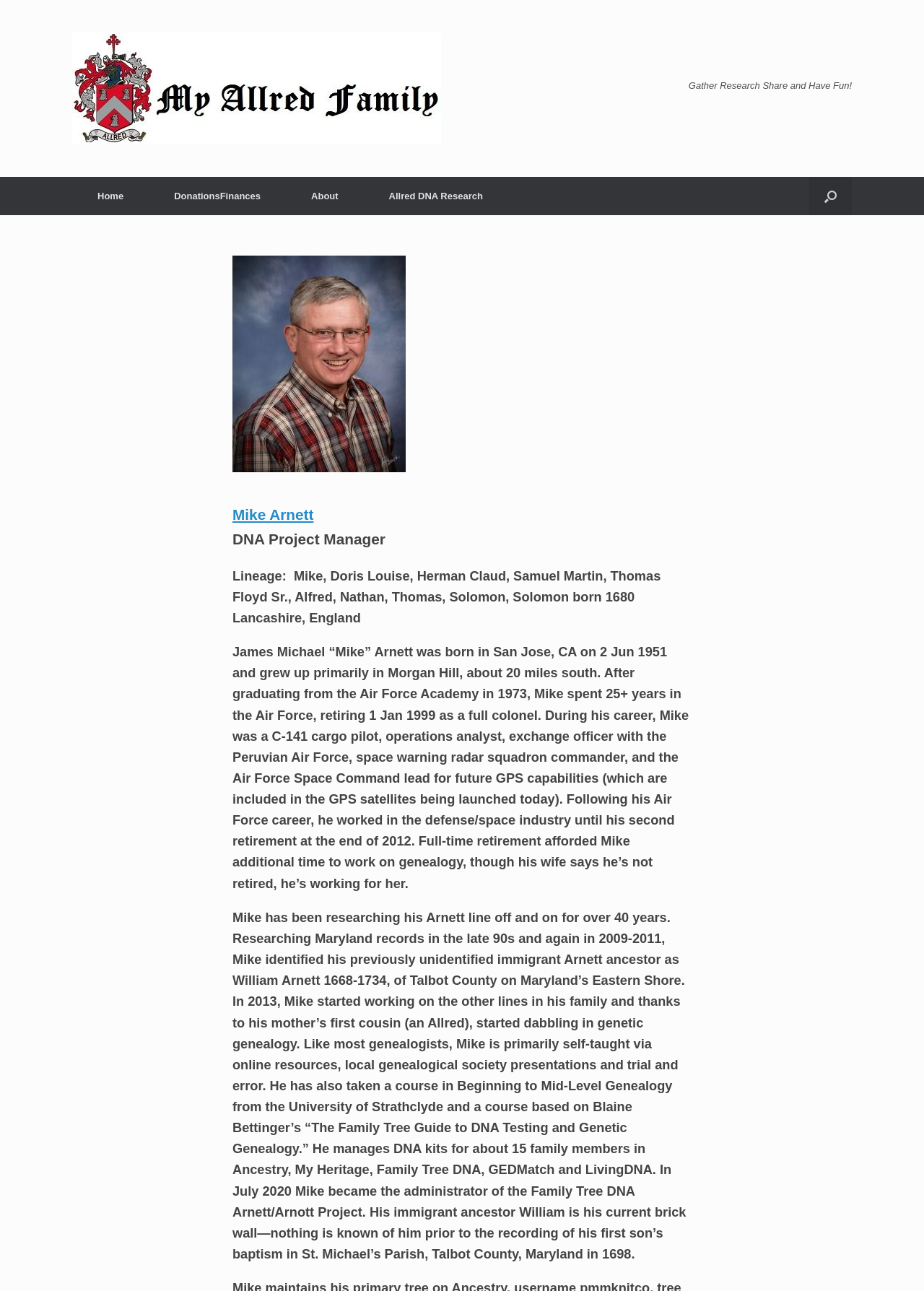Locate the bounding box of the UI element described in the following text: "DonationsFinances".

[0.161, 0.137, 0.309, 0.167]